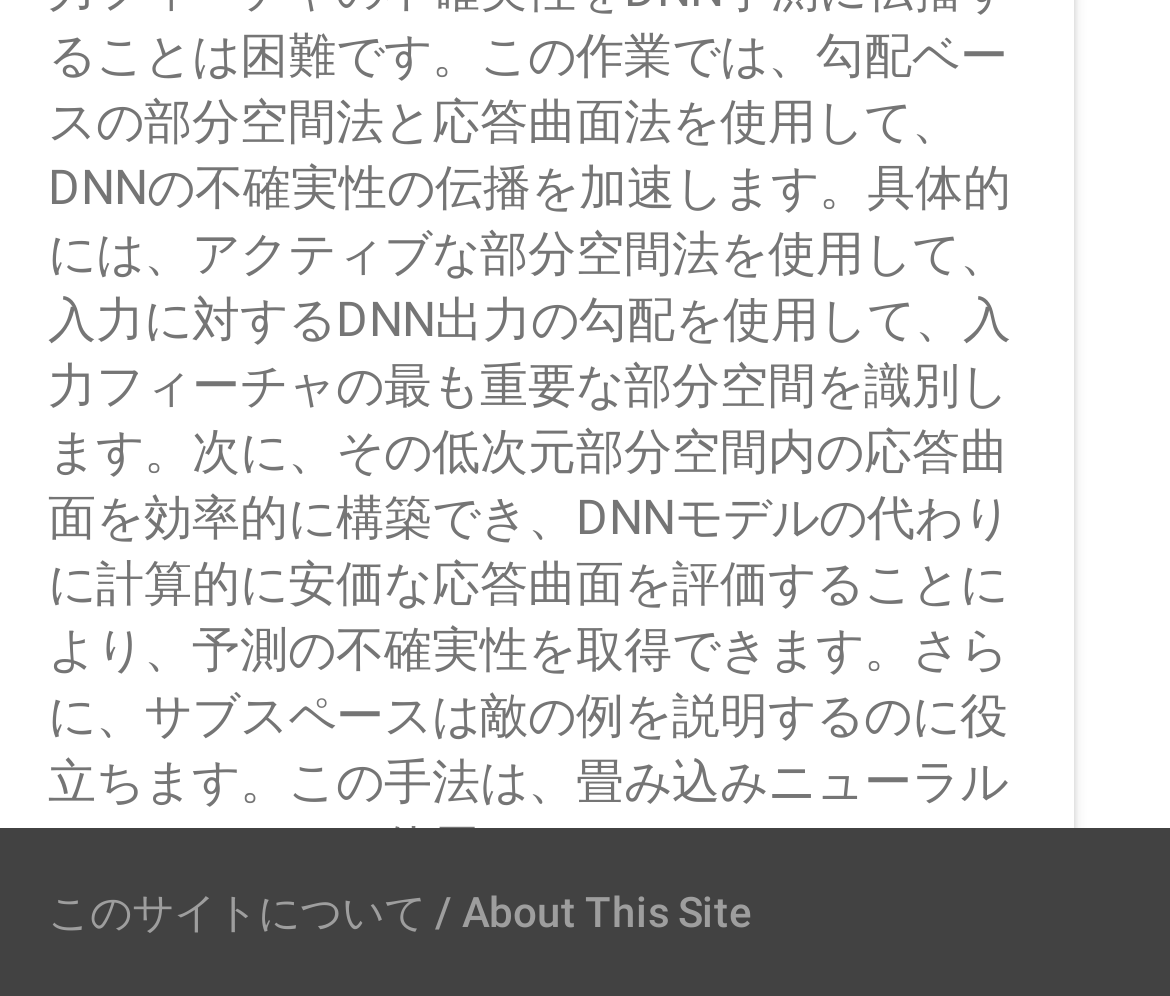Identify the bounding box coordinates for the UI element mentioned here: "このサイトについて / About This Site". Provide the coordinates as four float values between 0 and 1, i.e., [left, top, right, bottom].

[0.041, 0.892, 0.644, 0.94]